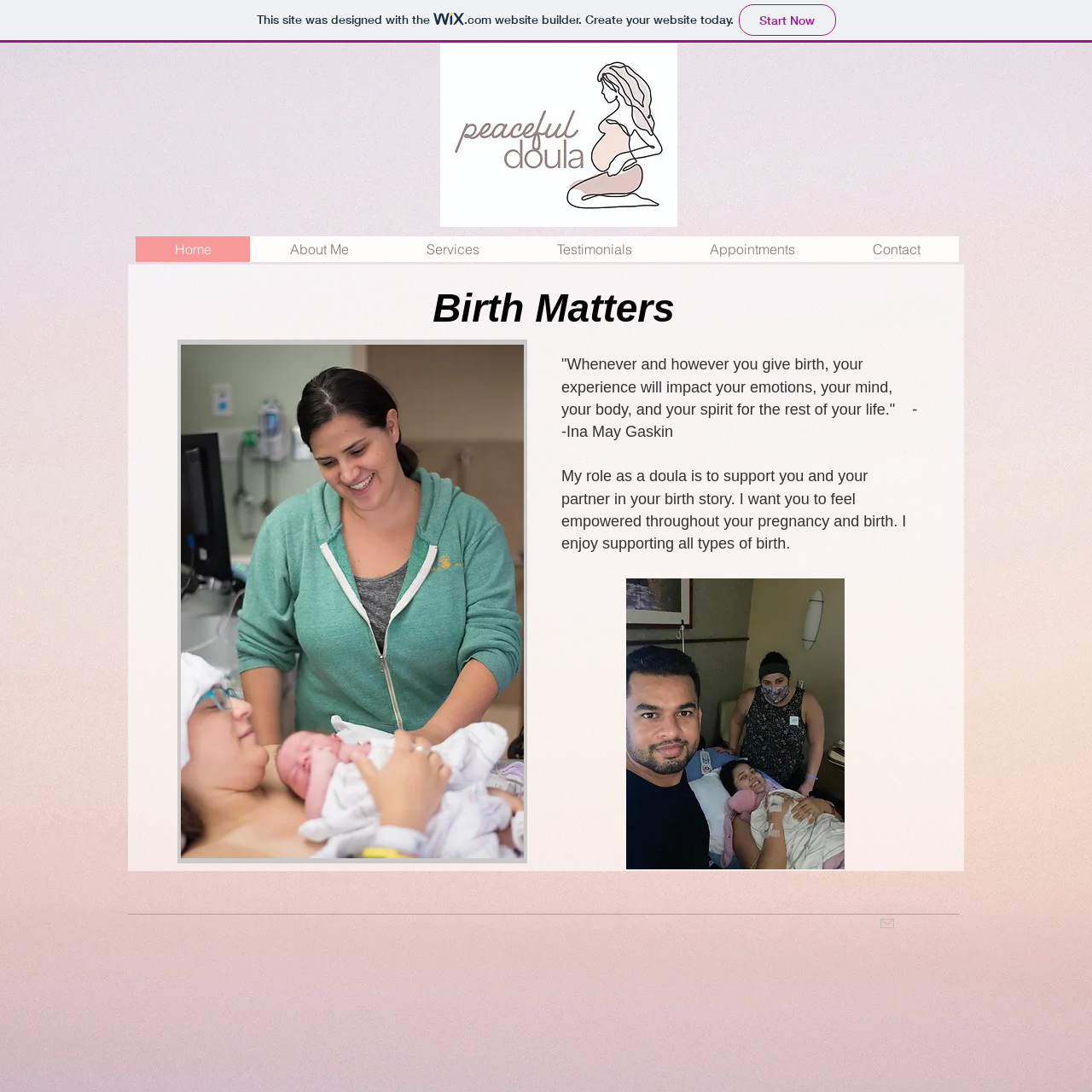Please answer the following question using a single word or phrase: 
How many navigation links are there?

6